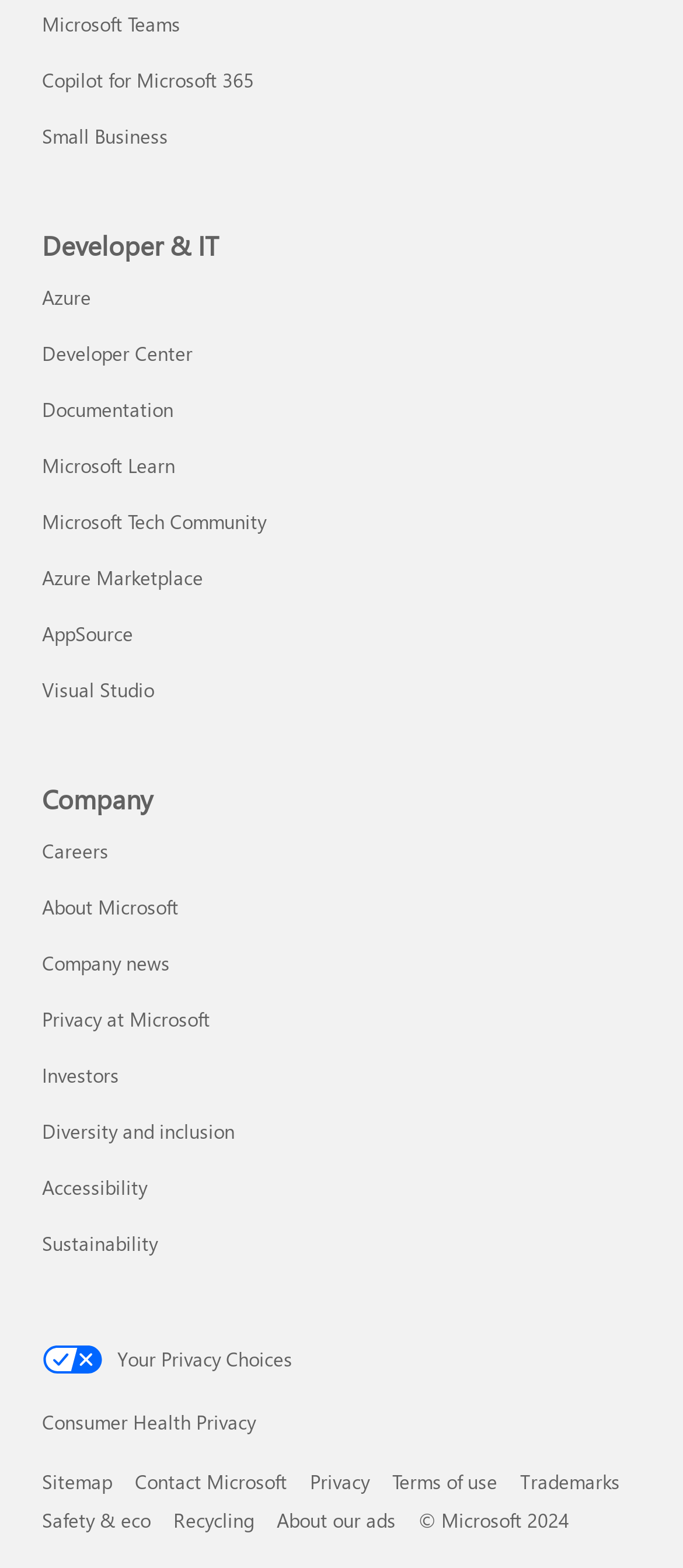Please find the bounding box coordinates for the clickable element needed to perform this instruction: "Check your privacy choices".

[0.062, 0.854, 0.938, 0.876]